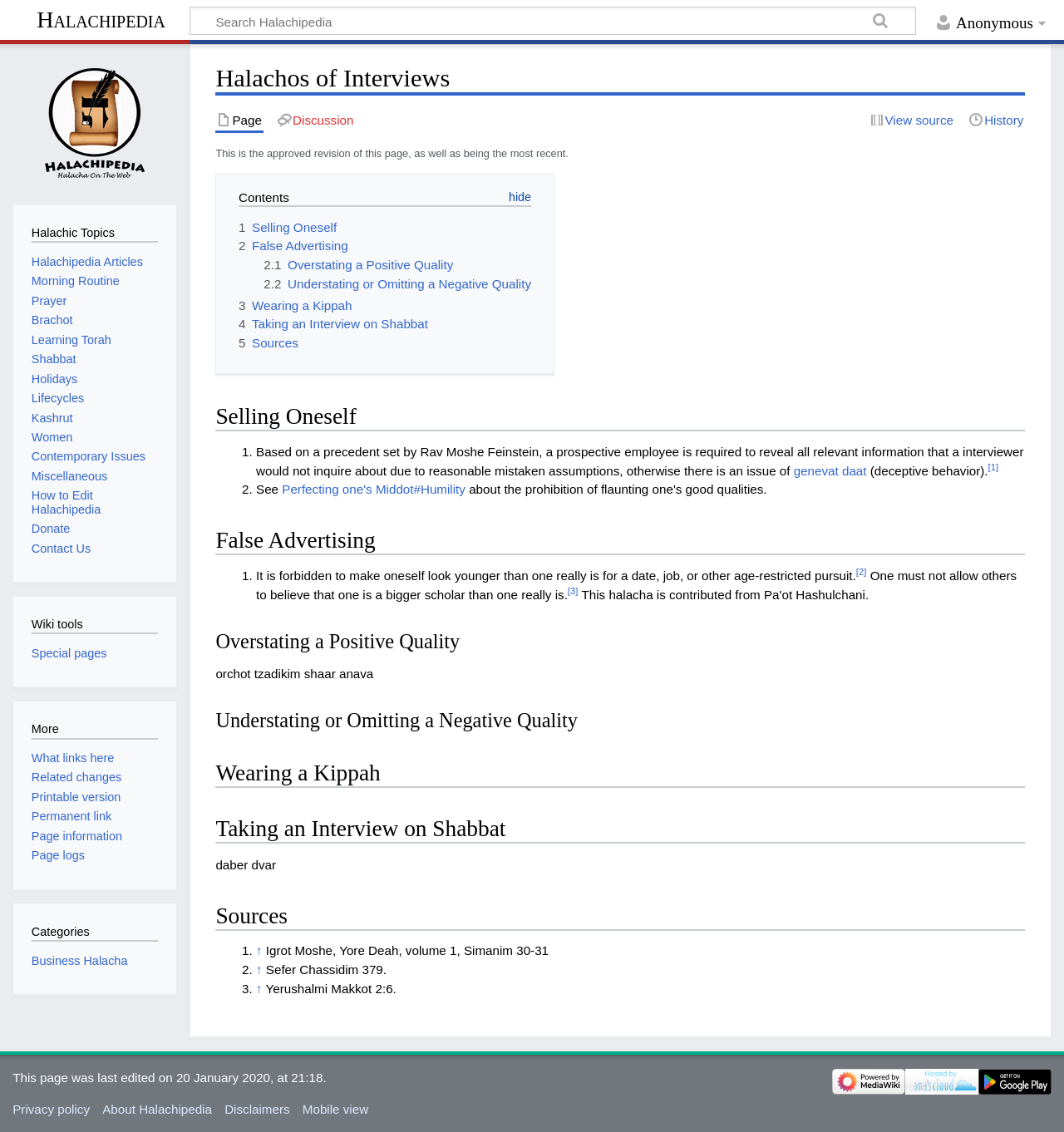Find the bounding box coordinates of the element I should click to carry out the following instruction: "Go to Halachipedia".

[0.012, 0.006, 0.178, 0.032]